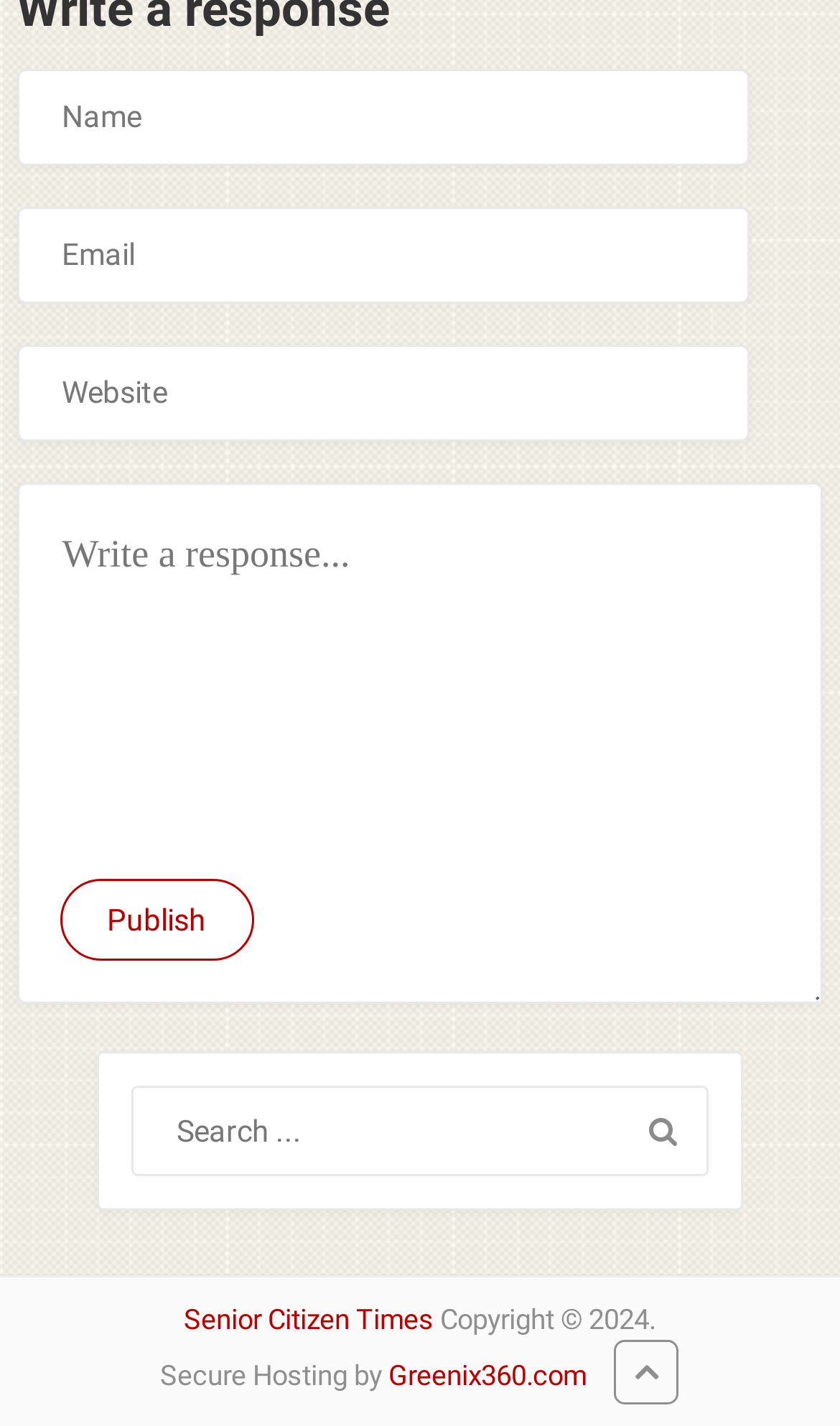Given the element description: "Senior Citizen Times", predict the bounding box coordinates of the UI element it refers to, using four float numbers between 0 and 1, i.e., [left, top, right, bottom].

[0.219, 0.913, 0.517, 0.936]